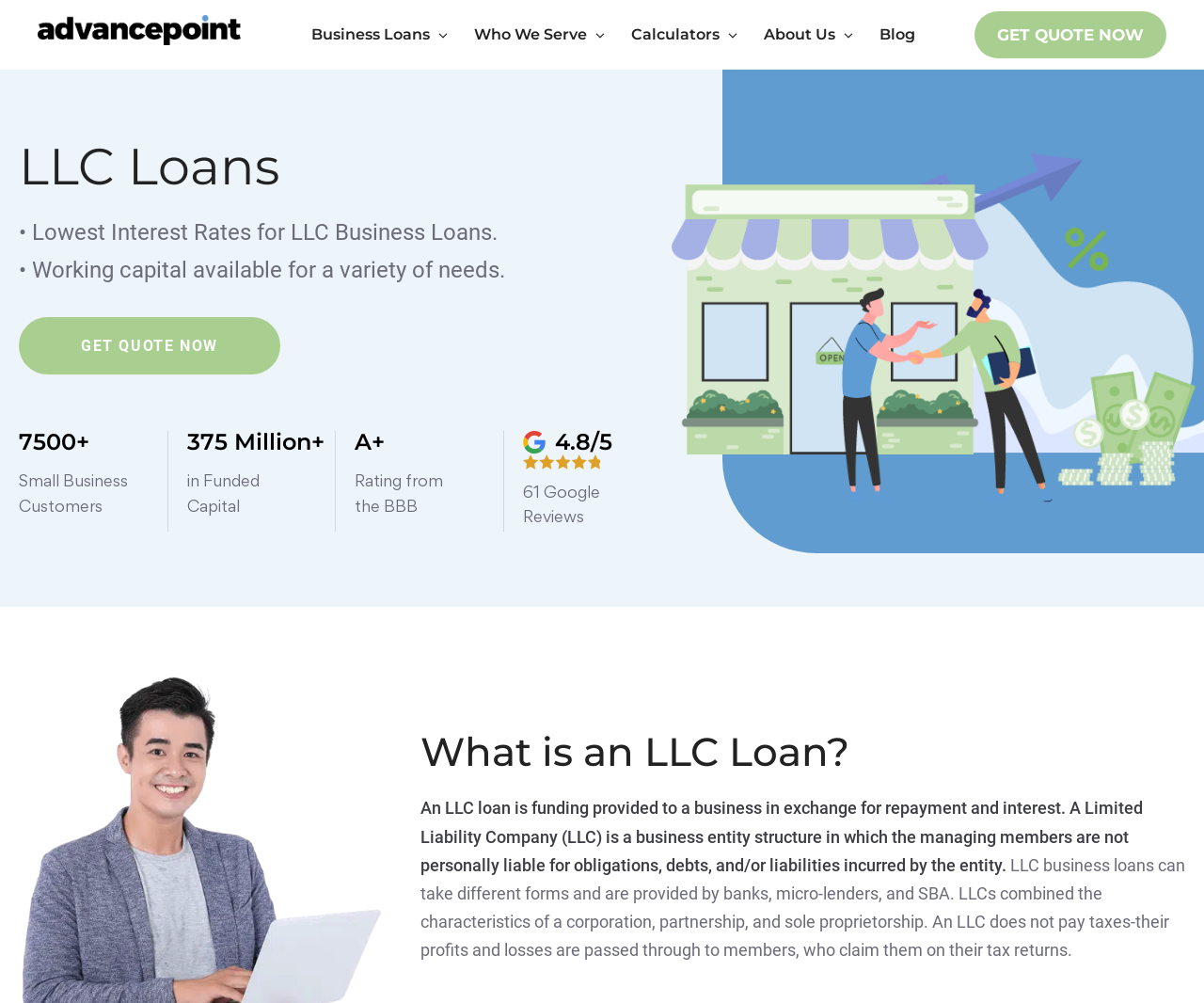How many small business customers have been served?
Using the visual information, respond with a single word or phrase.

7500+